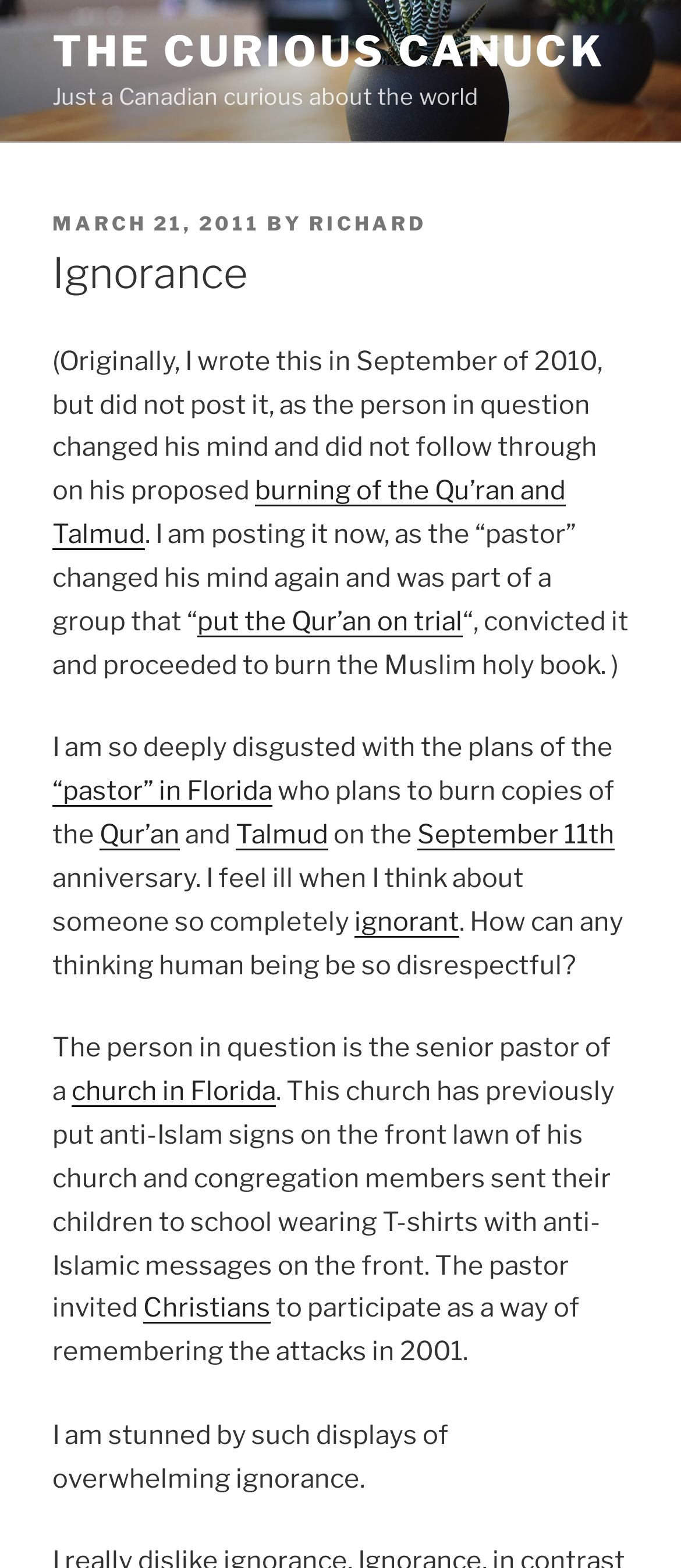What is the anniversary mentioned in the article?
Provide an in-depth answer to the question, covering all aspects.

The anniversary mentioned in the article can be found by reading the article's content. The anniversary is September 11th, as mentioned in the sentence 'on the September 11th anniversary'.